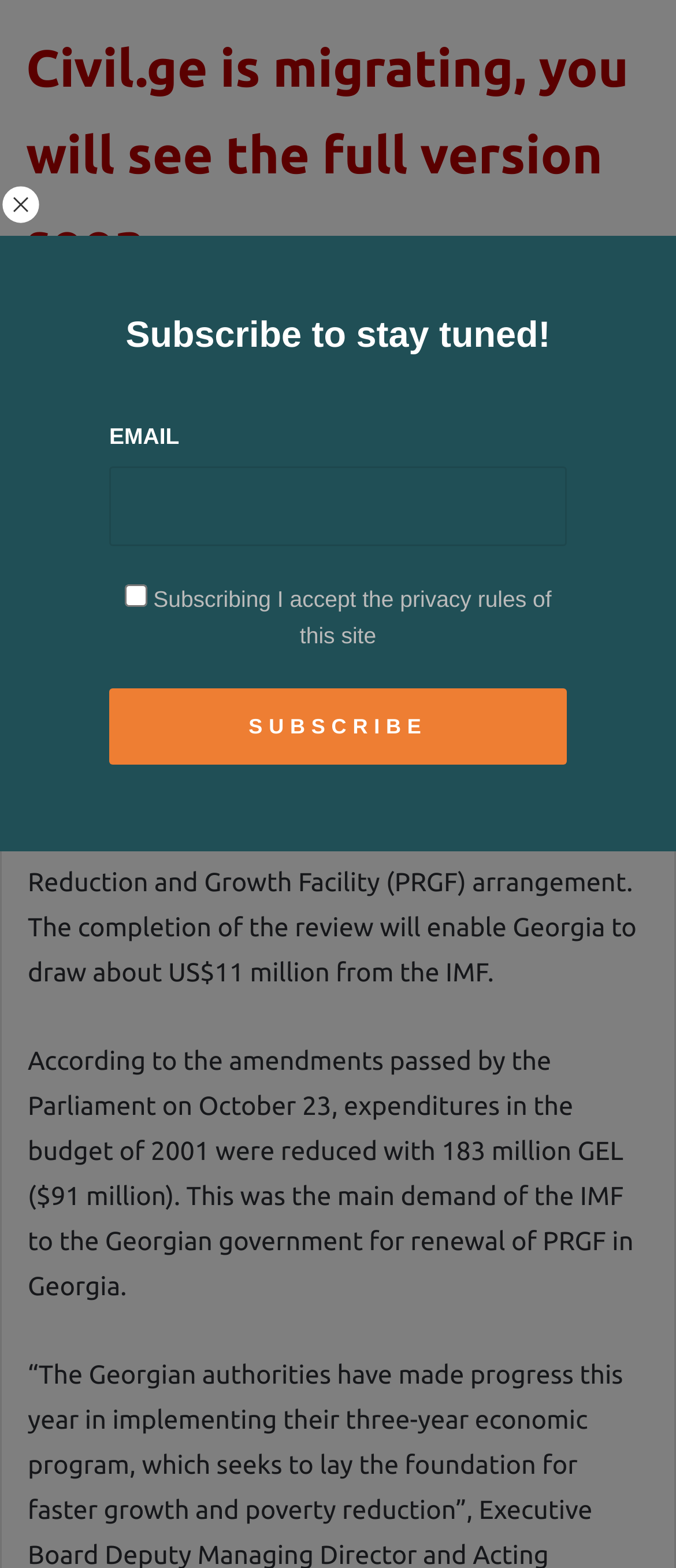Write an exhaustive caption that covers the webpage's main aspects.

The webpage is about the International Monetary Fund (IMF) approving a disbursement of $11 million to Georgia. At the top of the page, there is a link to a message stating that the website, Civil.ge, is migrating and will soon display its full version. Below this link, there is a header section with a heading that reads "IMF Approves US $11 Million Disbursement to Georgia". 

Under the header, there are two paragraphs of text. The first paragraph explains that the IMF has completed its first review of Georgia's economic performance under a three-year poverty reduction program, which will enable Georgia to draw $11 million from the IMF. The second paragraph mentions that the Georgian parliament has passed amendments to reduce expenditures in the 2001 budget, which was a main demand of the IMF for renewing the poverty reduction program in Georgia.

On the top left side of the page, there is a link to close something, accompanied by a small image. Further down the page, there is a heading that reads "Subscribe to stay tuned!" followed by a text input field, a checkbox, and a button to subscribe. The checkbox is unchecked and is accompanied by a statement about accepting the website's privacy rules. The button has the text "SUBSCRIBE" on it.